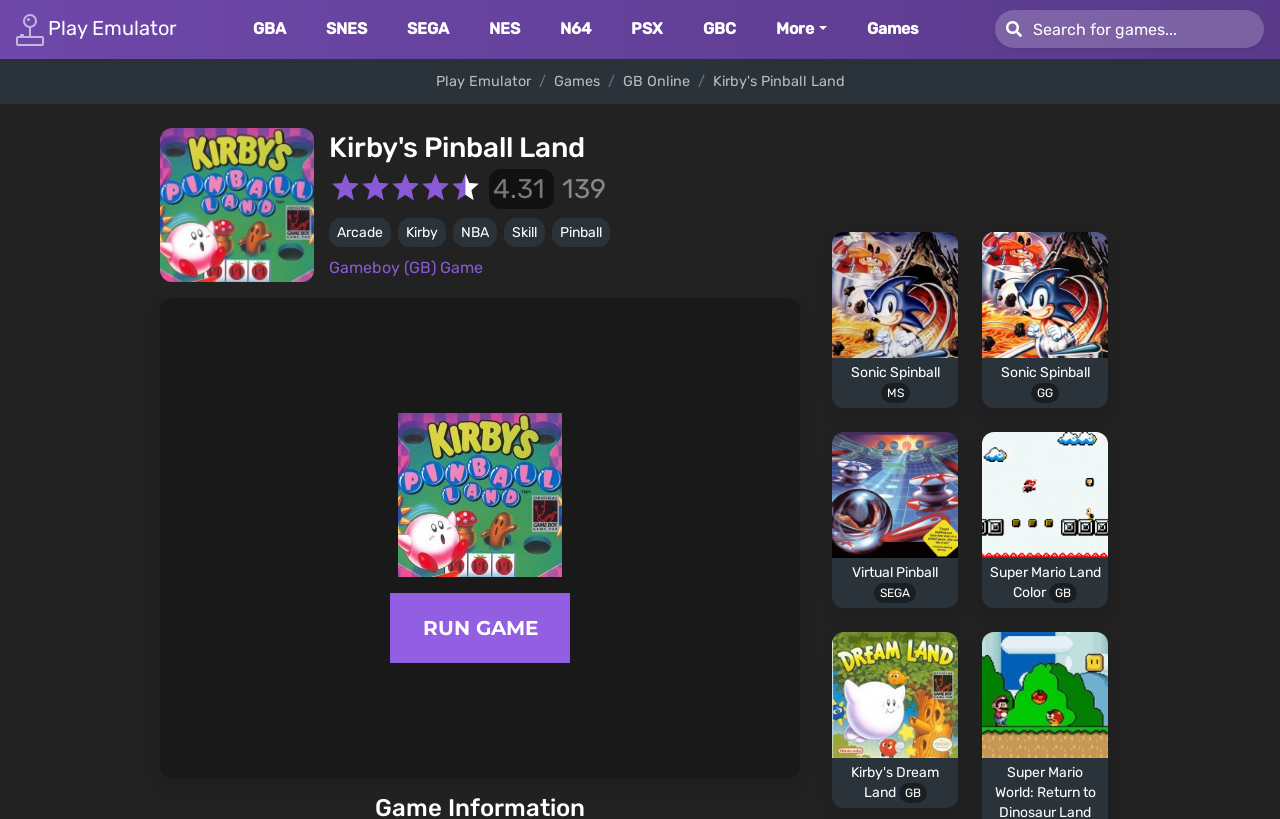Find the bounding box coordinates of the element to click in order to complete this instruction: "search for a game". The bounding box coordinates must be four float numbers between 0 and 1, denoted as [left, top, right, bottom].

[0.777, 0.013, 0.988, 0.059]